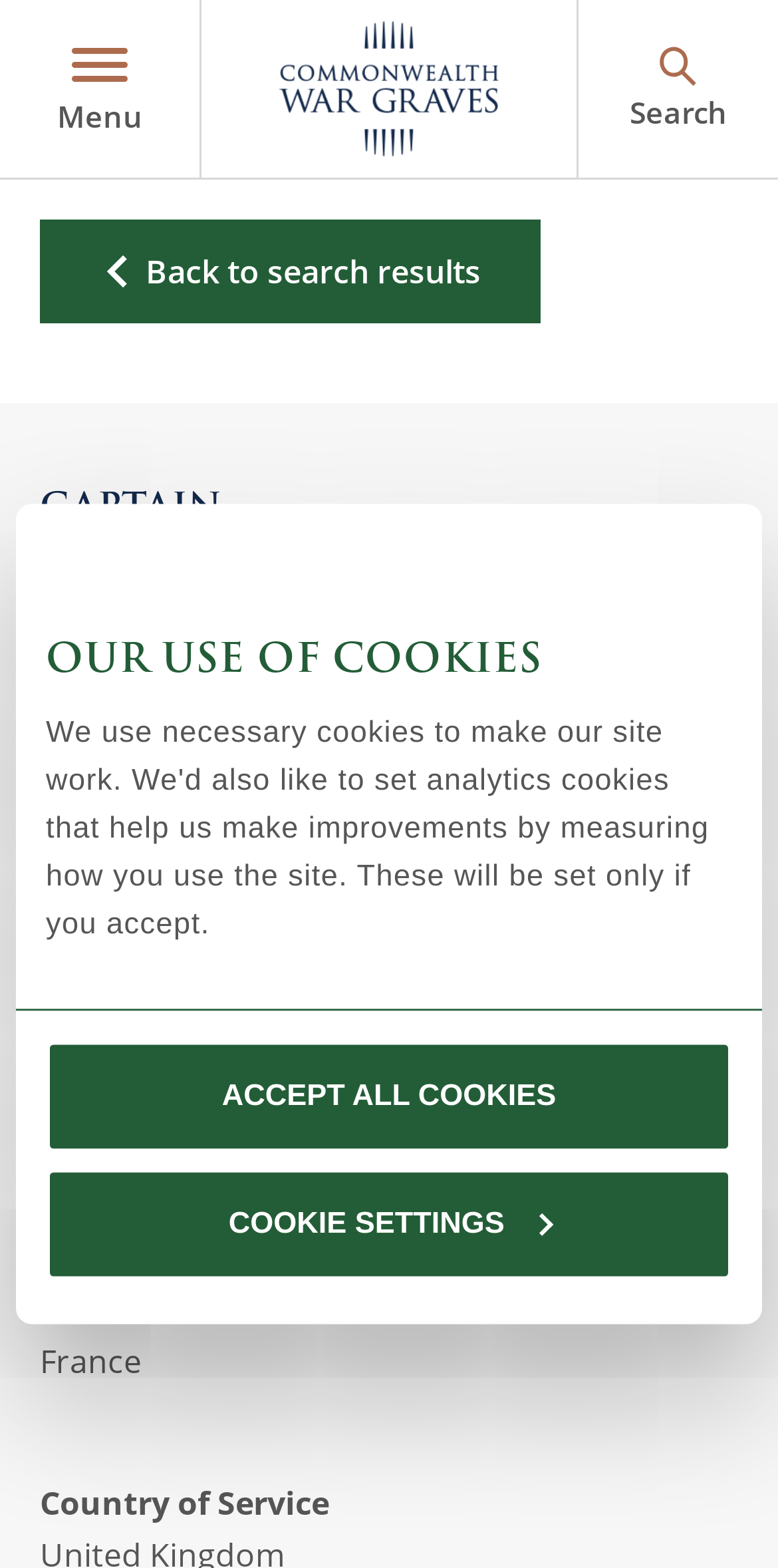How old was Captain George Patrick Littlewood when he died?
Refer to the image and respond with a one-word or short-phrase answer.

27 years old